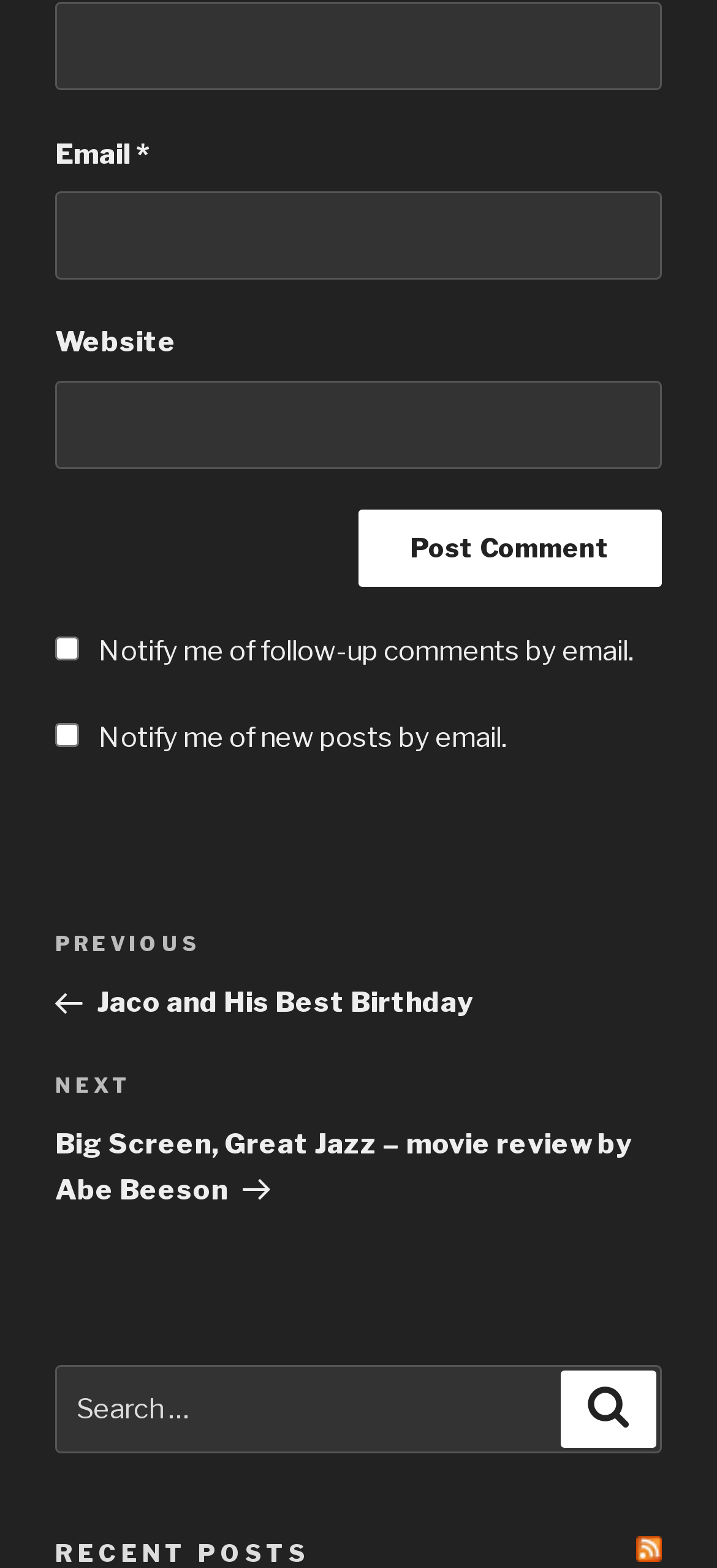Predict the bounding box coordinates of the area that should be clicked to accomplish the following instruction: "Post a comment". The bounding box coordinates should consist of four float numbers between 0 and 1, i.e., [left, top, right, bottom].

[0.5, 0.325, 0.923, 0.375]